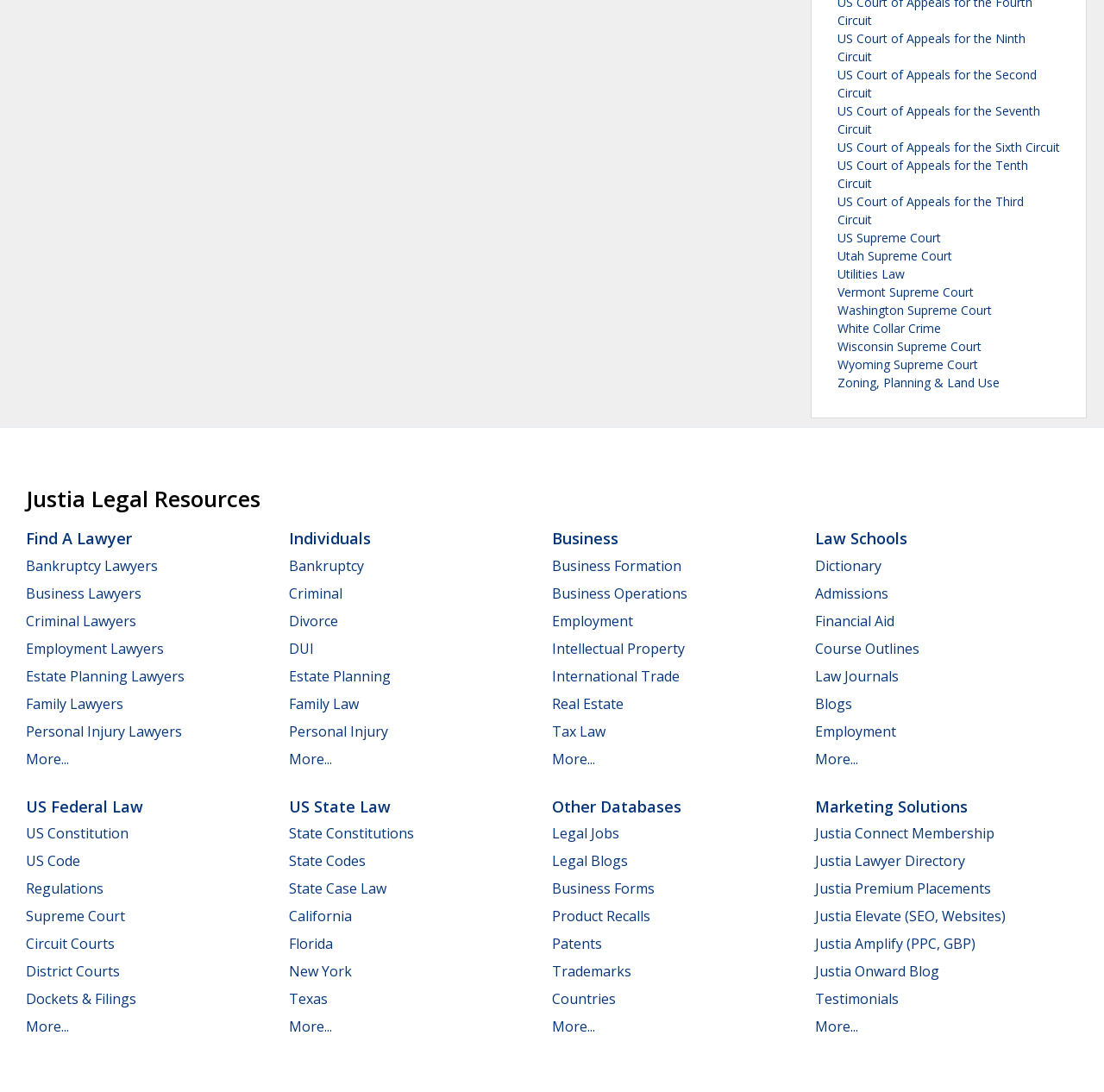How many links are there under 'US Federal Law'?
Utilize the information in the image to give a detailed answer to the question.

I counted the links under the category 'US Federal Law' and found seven links, including 'US Constitution', 'US Code', and 'Supreme Court'.